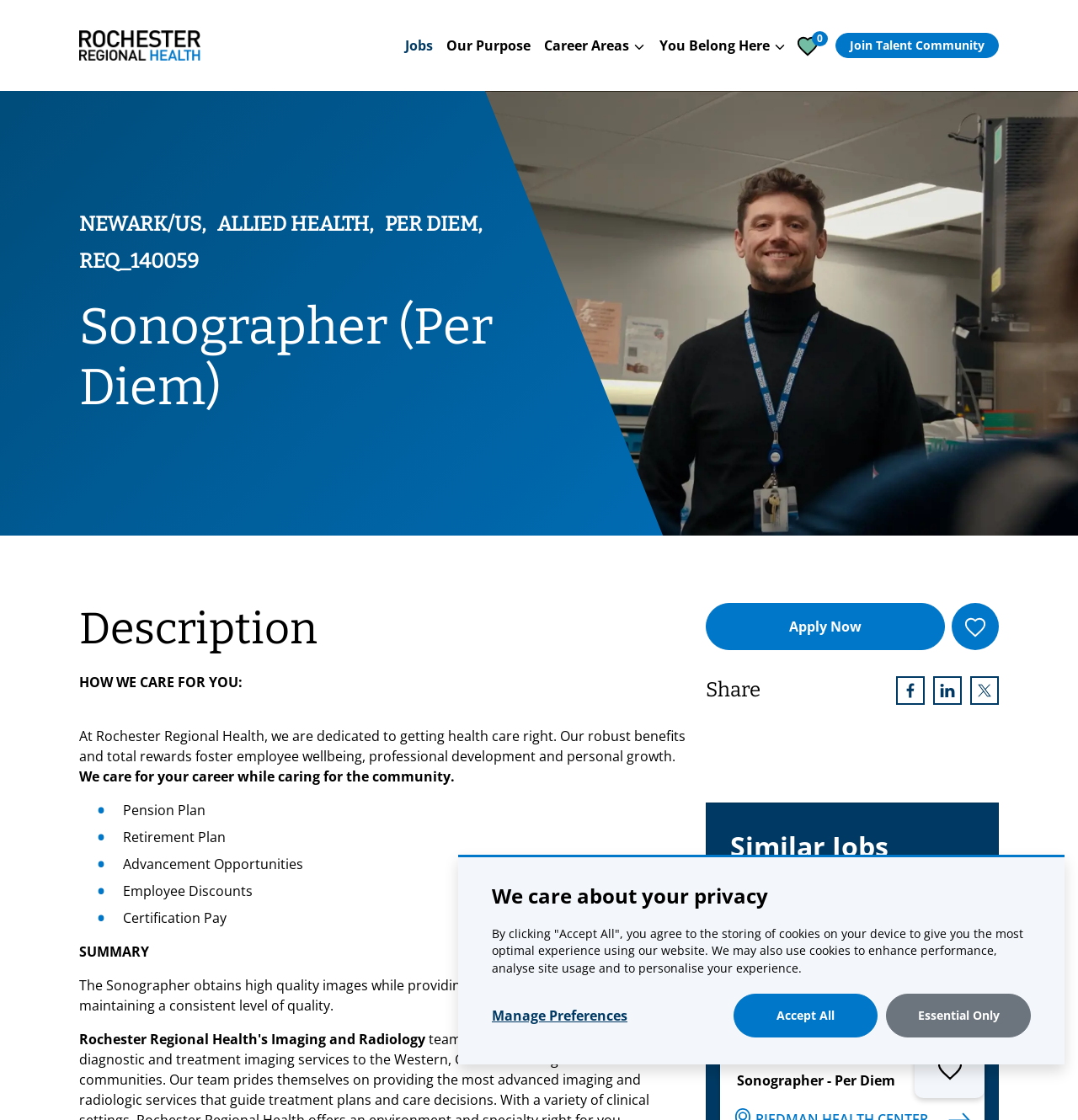What is the purpose of the 'Save' button?
Craft a detailed and extensive response to the question.

I determined the purpose of the 'Save' button by looking at its location and context, which suggests that it allows users to save the job for later, similar to the 'Save Sonographer (Per Diem)' button.